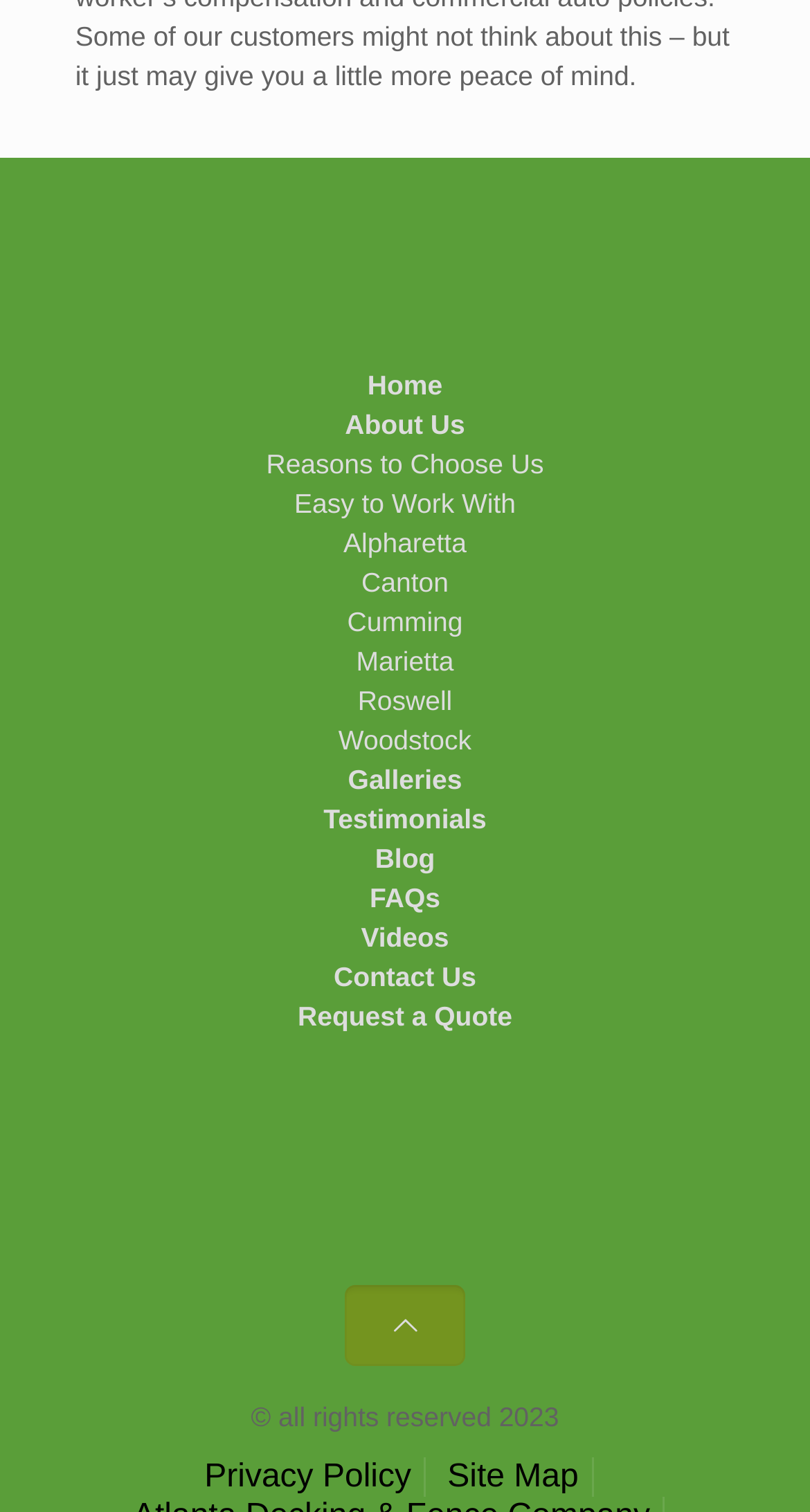Respond with a single word or phrase to the following question: What is the topmost link on the webpage?

Home